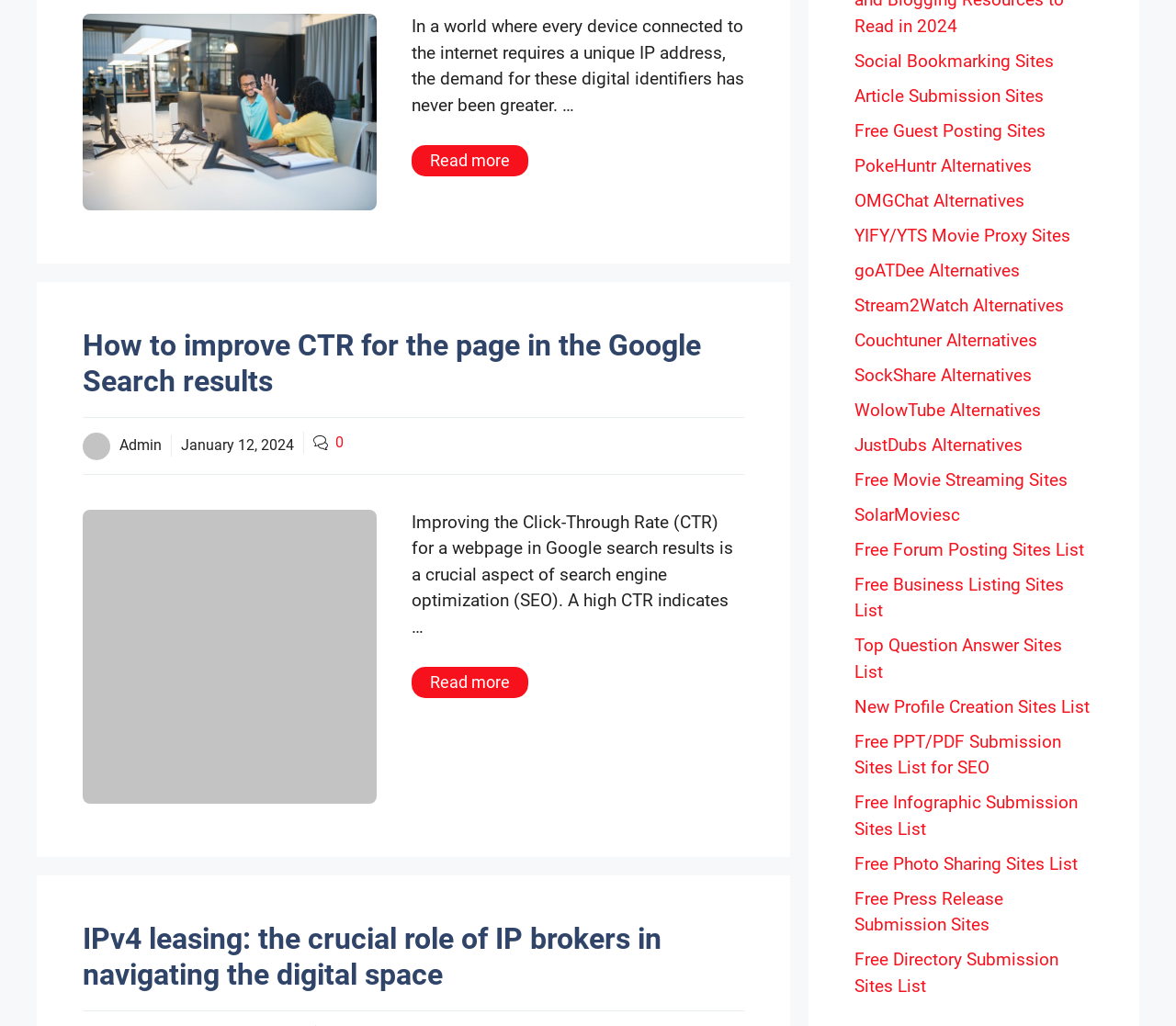How many links are there in the section below the first article?
Using the image as a reference, deliver a detailed and thorough answer to the question.

Below the first article, there is a section with multiple links. By counting the links, I found that there are 17 links in total, including links like 'Social Bookmarking Sites', 'Article Submission Sites', and 'Free Guest Posting Sites'.